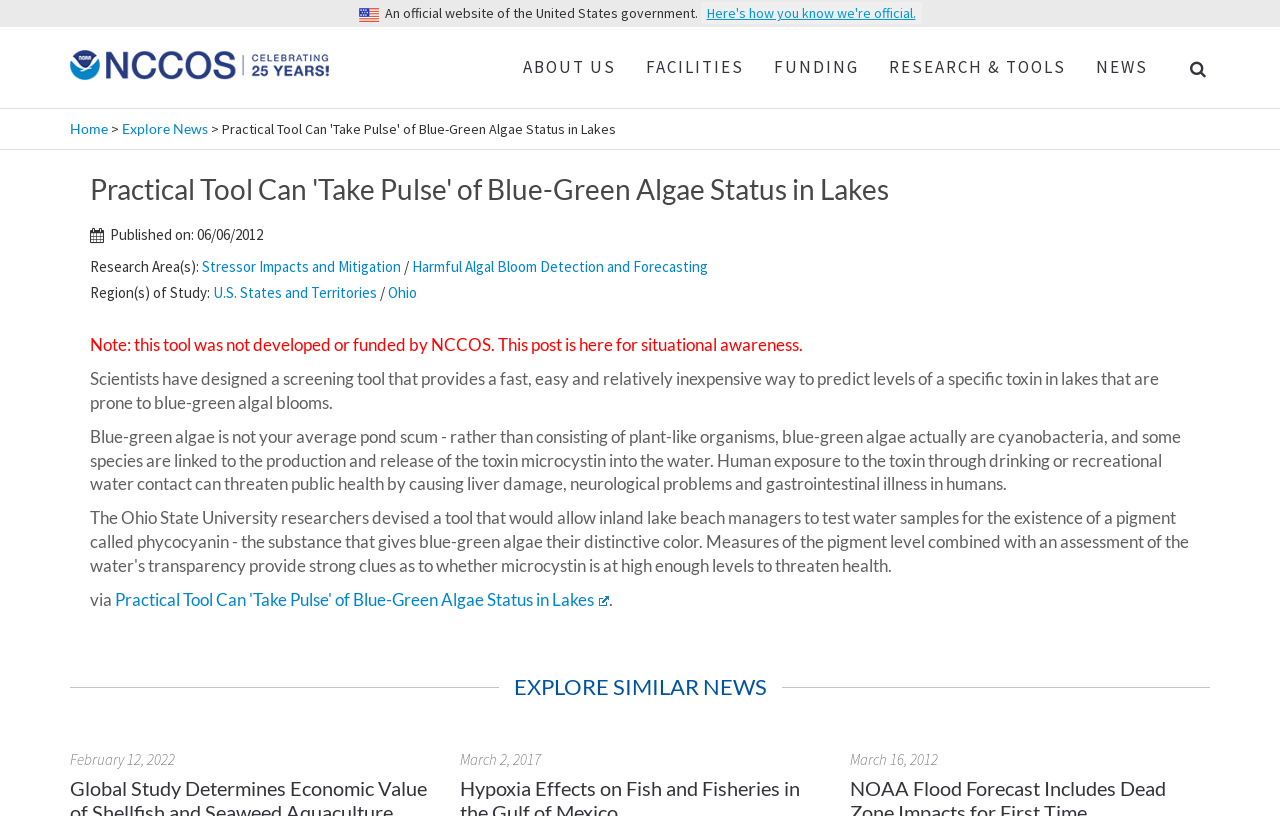Give a comprehensive overview of the webpage, including key elements.

The webpage is about a practical tool for monitoring blue-green algae status in lakes. At the top, there is an image and a statement indicating that the website is an official government website. Below this, there are several links to different sections of the website, including "ABOUT US", "FACILITIES", "FUNDING", "RESEARCH & TOOLS", and "NEWS".

On the left side, there is a navigation menu with links to "Home", "Explore News", and other sections. The main content of the webpage is a news article with a heading "Practical Tool Can 'Take Pulse' of Blue-Green Algae Status in Lakes". The article is dated June 6, 2012, and is categorized under research areas "Stressor Impacts and Mitigation" and "Harmful Algal Bloom Detection and Forecasting", with a region of study being "U.S. States and Territories" and specifically "Ohio".

The article begins with a note stating that the tool was not developed or funded by NCCOS, but is posted for situational awareness. It then describes the tool as a fast, easy, and relatively inexpensive way to predict levels of a specific toxin in lakes prone to blue-green algal blooms. The article explains that blue-green algae are actually cyanobacteria that can produce and release toxins into the water, posing a threat to public health.

At the bottom of the article, there is a link to explore similar news, and a section with three timestamps, February 12, 2022, March 2, 2017, and March 16, 2012, which may be related to other news articles or updates.